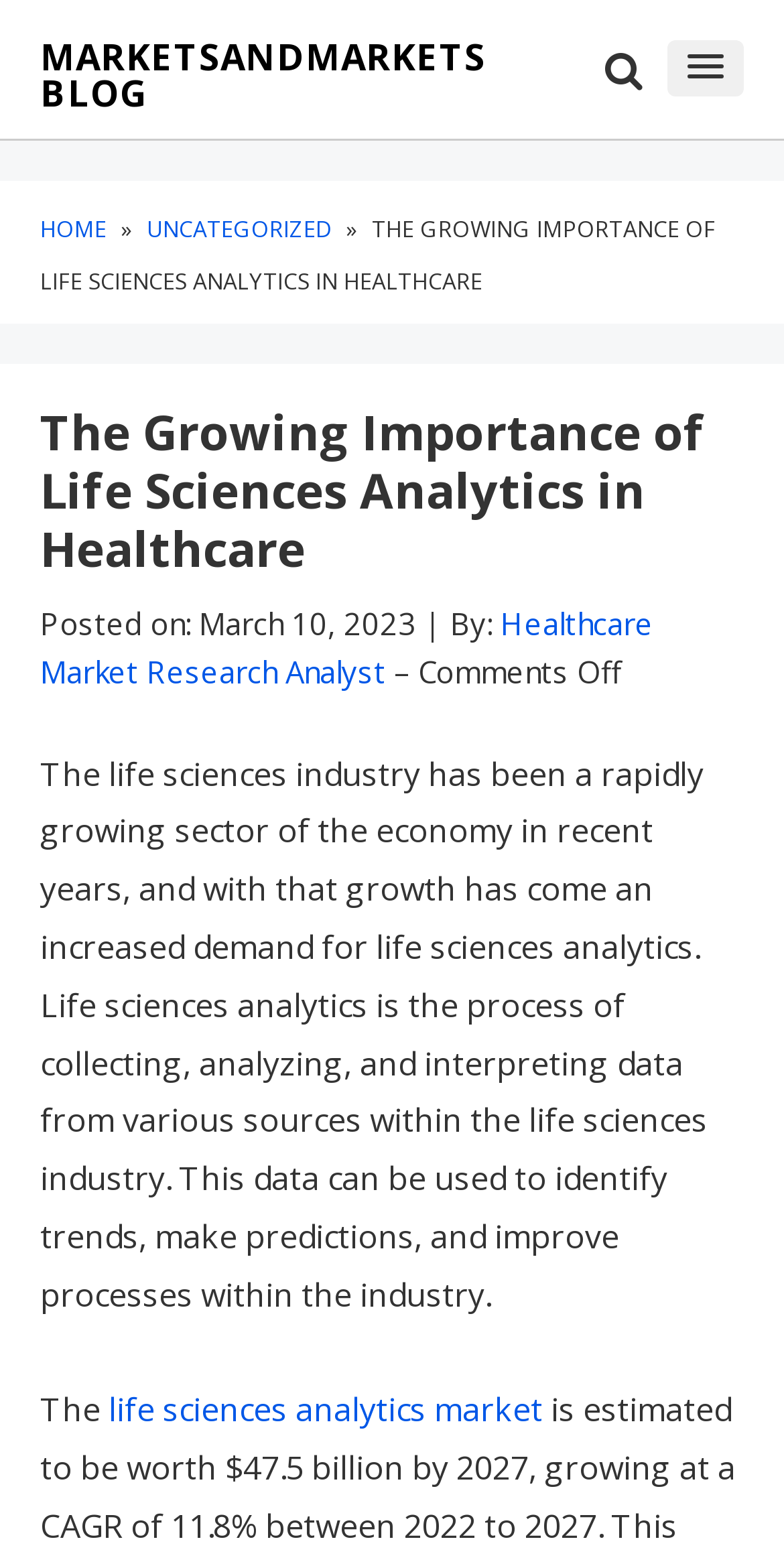What is the related market mentioned in the text?
Answer the question based on the image using a single word or a brief phrase.

life sciences analytics market